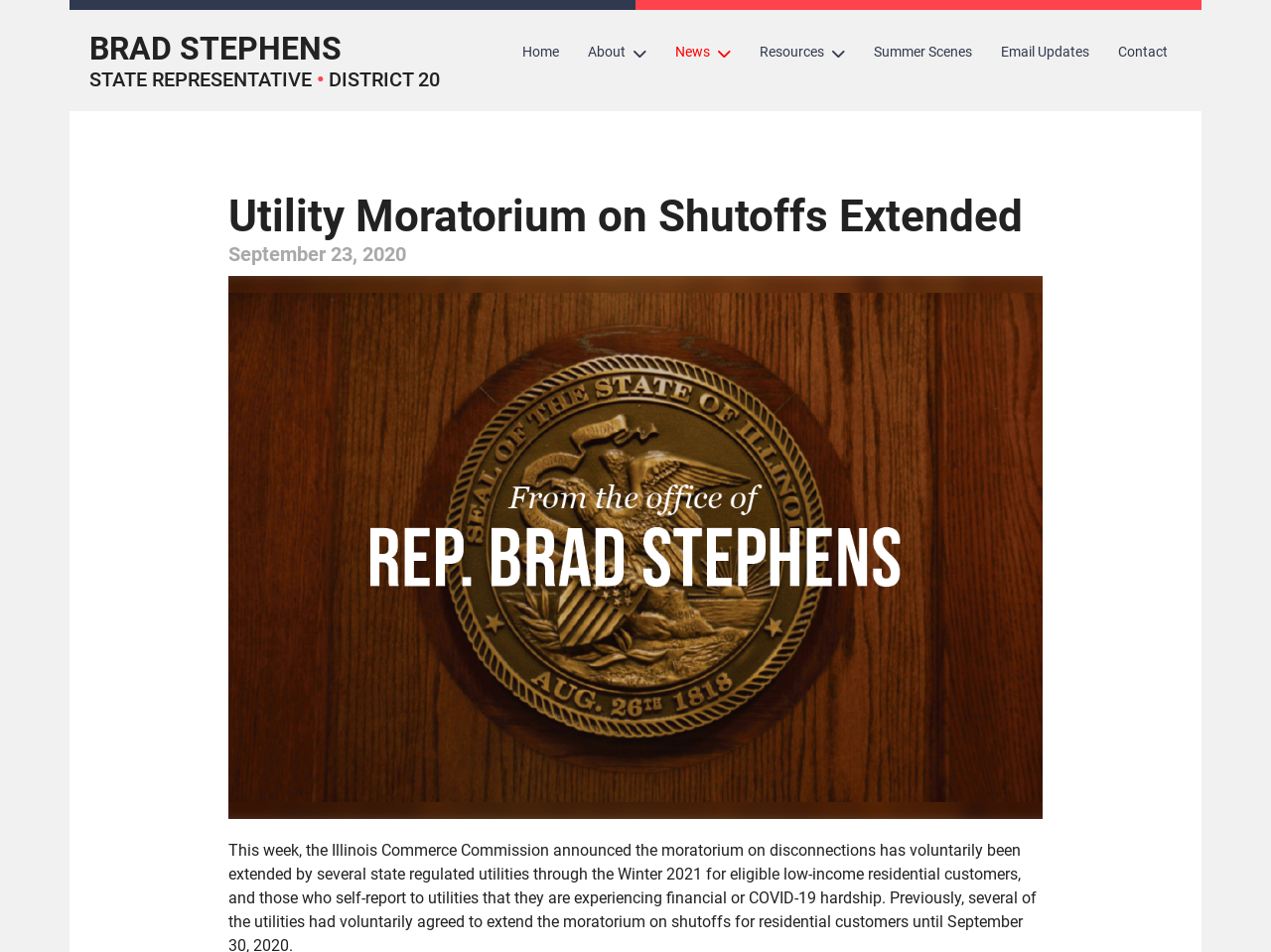What is the name of the state representative?
Analyze the image and deliver a detailed answer to the question.

I found the answer by looking at the top-left corner of the webpage, where there is a link with the text 'BRAD STEPHENS STATE REPRESENTATIVE • DISTRICT 20'. This suggests that Brad Stephens is the state representative.